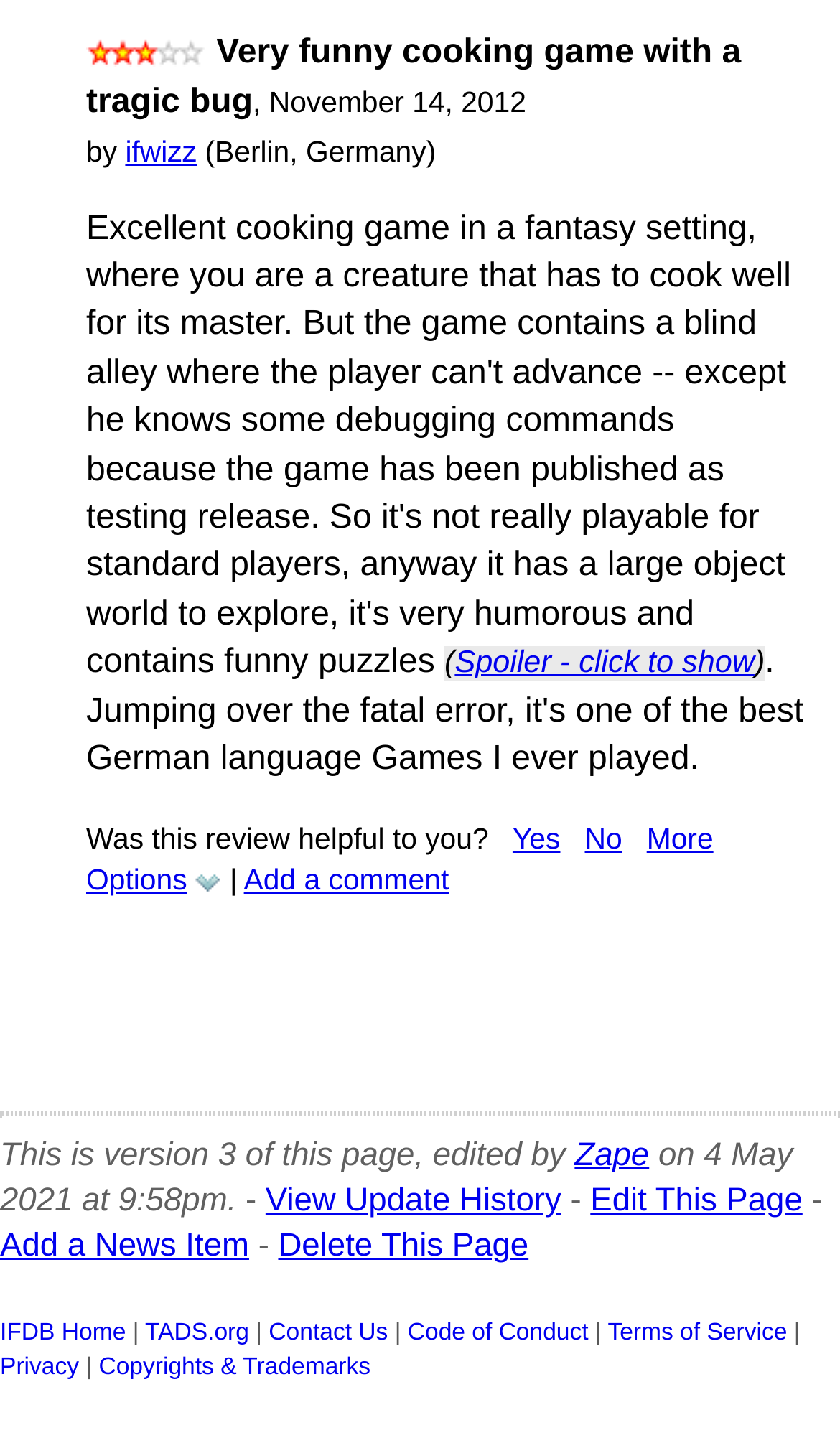Determine the bounding box coordinates for the area you should click to complete the following instruction: "Click on the link to go to IFDB home".

[0.0, 0.915, 0.15, 0.933]